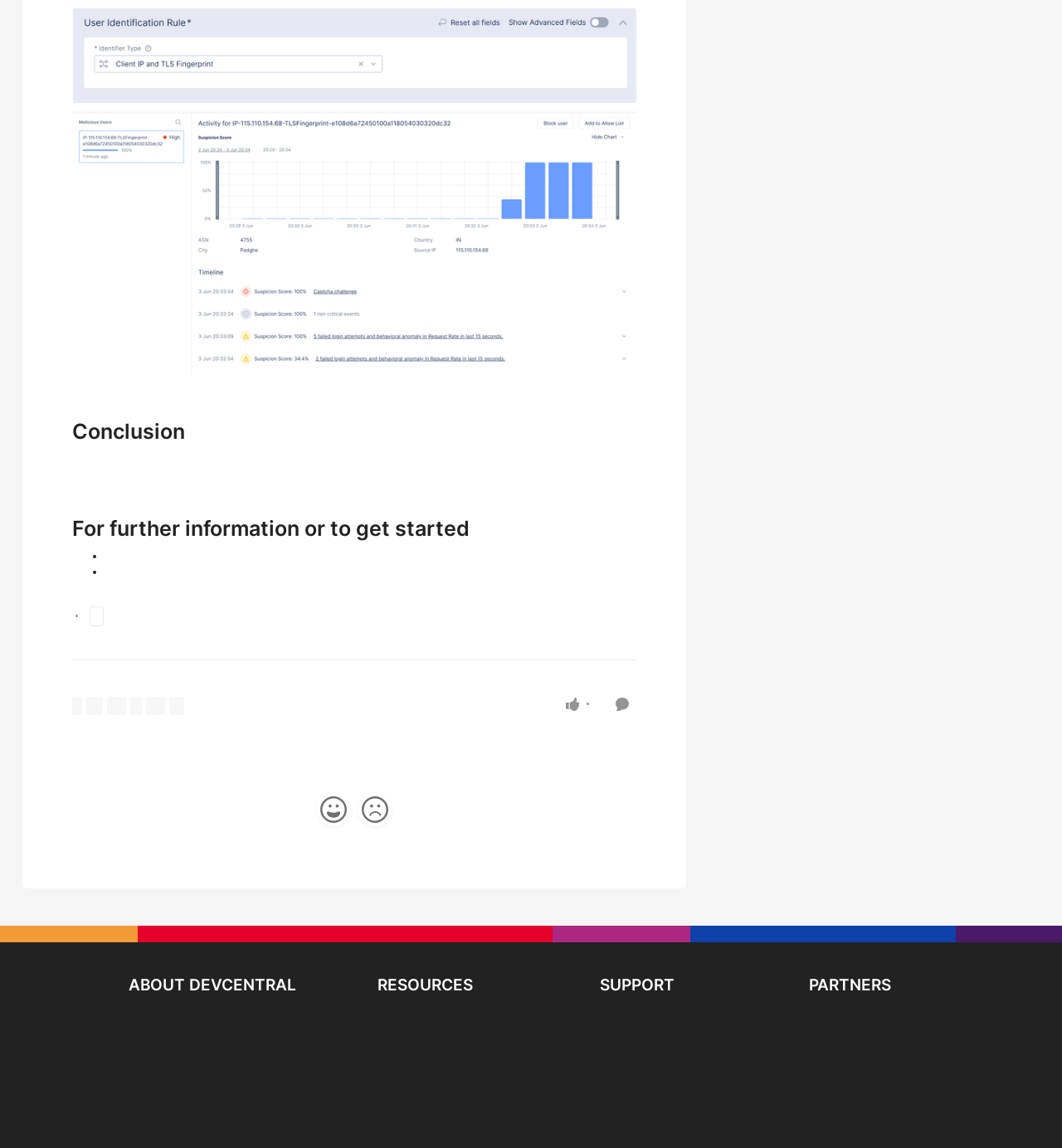Please determine the bounding box coordinates for the UI element described as: "Our Impact".

None